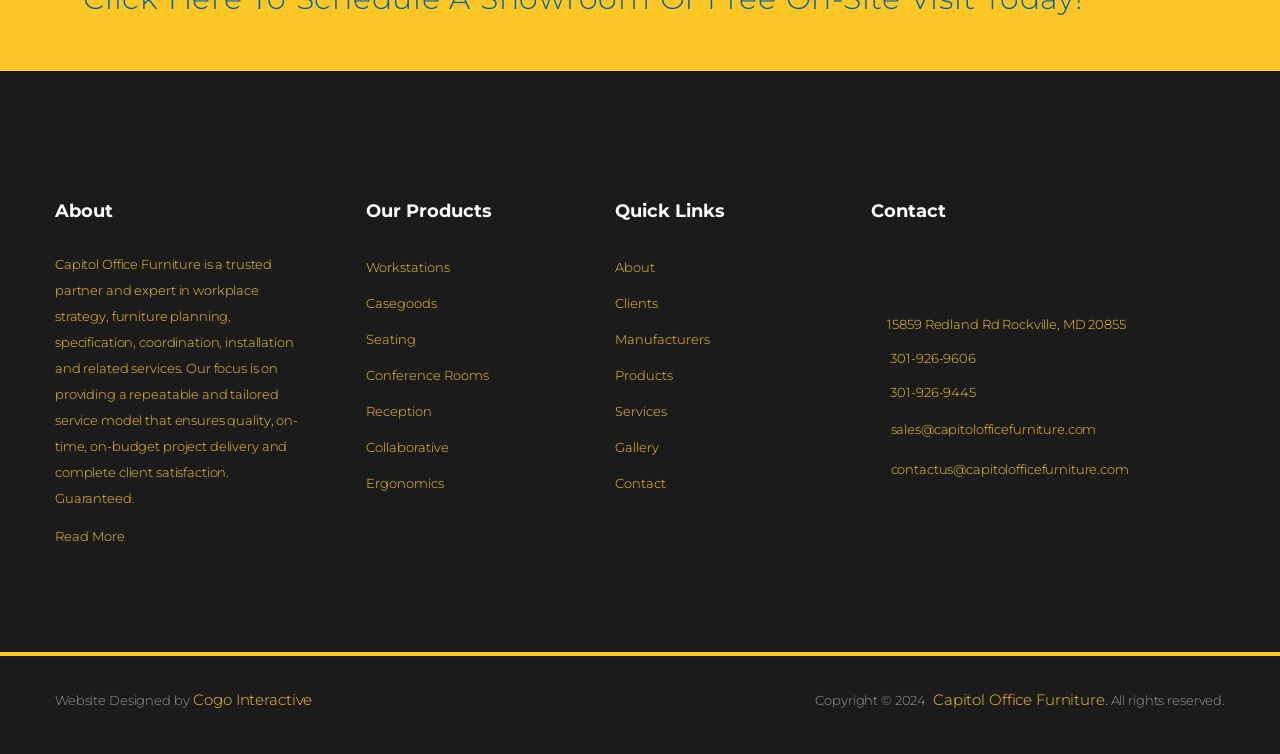Specify the bounding box coordinates (top-left x, top-left y, bottom-right x, bottom-right y) of the UI element in the screenshot that matches this description: Conference rooms

[0.286, 0.487, 0.382, 0.509]